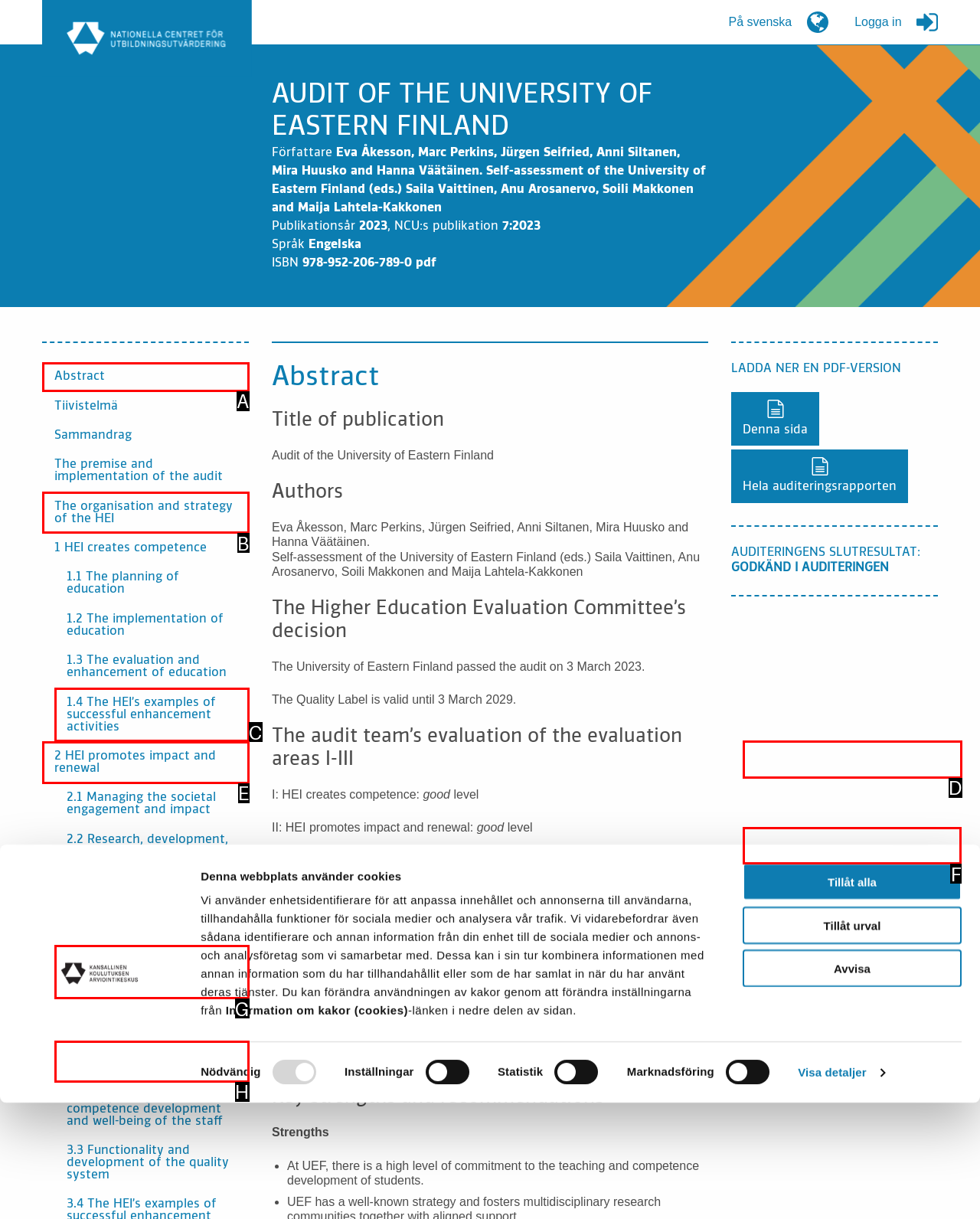Identify the correct lettered option to click in order to perform this task: Click the 'Avvisa' button. Respond with the letter.

F